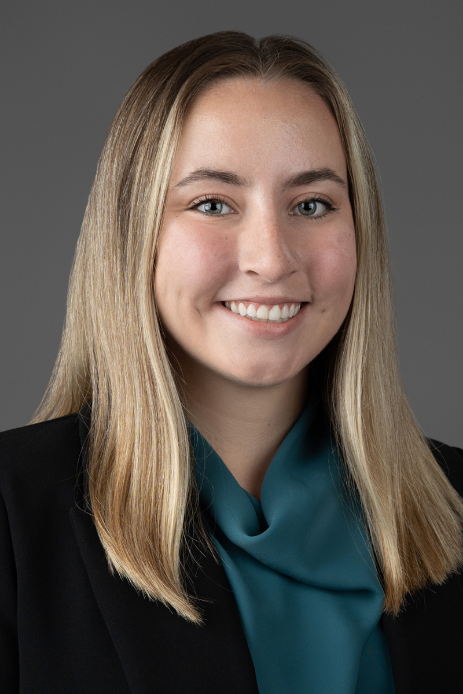Give a thorough caption of the image, focusing on all visible elements.

The image features a professional headshot of a young woman, Megan Walwyn, who is portrayed as an incoming articling student at Farris LLP. She has long, straight blonde hair and a warm smile, conveying a friendly and approachable demeanor. Megan is dressed in a black blazer over a teal blouse, presenting a polished and professional appearance suitable for a legal environment. The background is a subtle gray, emphasizing her confident posture and expression. This image reflects her commitment and readiness to embark on her career in law, highlighting her qualifications and aspiration as she transitions from her studies at the University of Victoria.